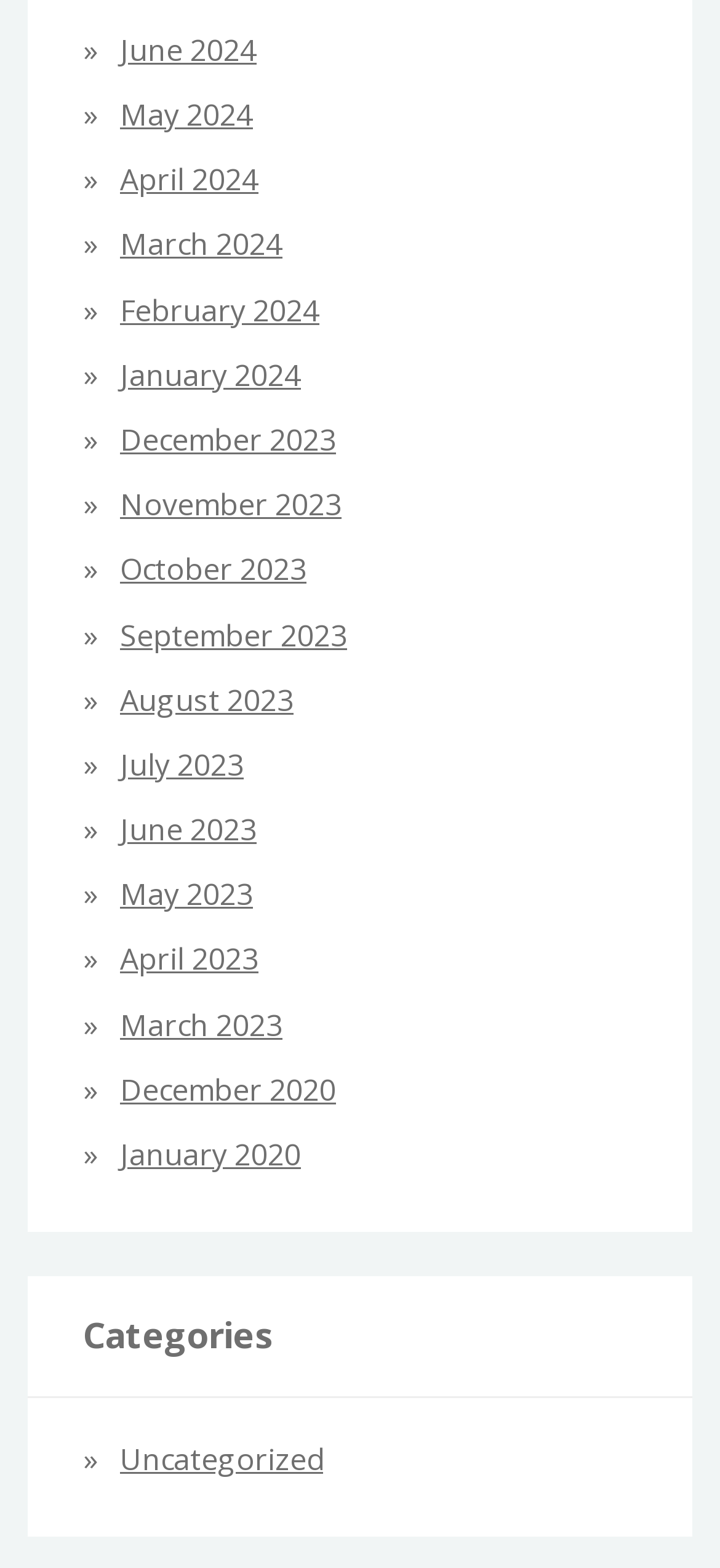Using the description: "Uncategorized", determine the UI element's bounding box coordinates. Ensure the coordinates are in the format of four float numbers between 0 and 1, i.e., [left, top, right, bottom].

[0.167, 0.918, 0.449, 0.944]